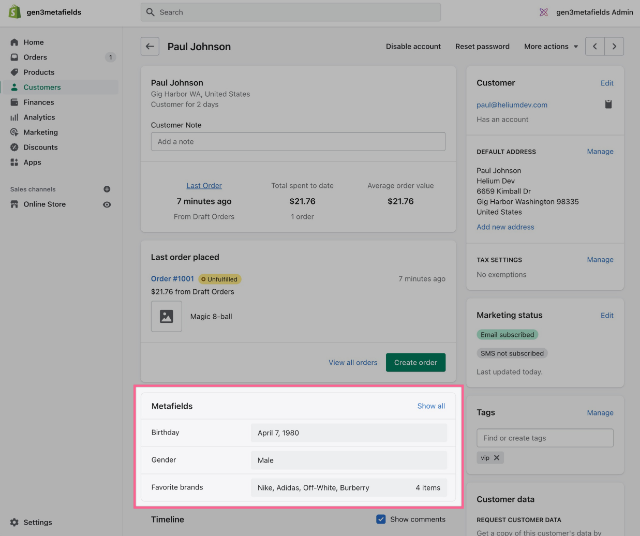What is Paul Johnson's gender?
Could you answer the question with a detailed and thorough explanation?

The 'Metafields' section of the customer profile states Paul's gender as male.